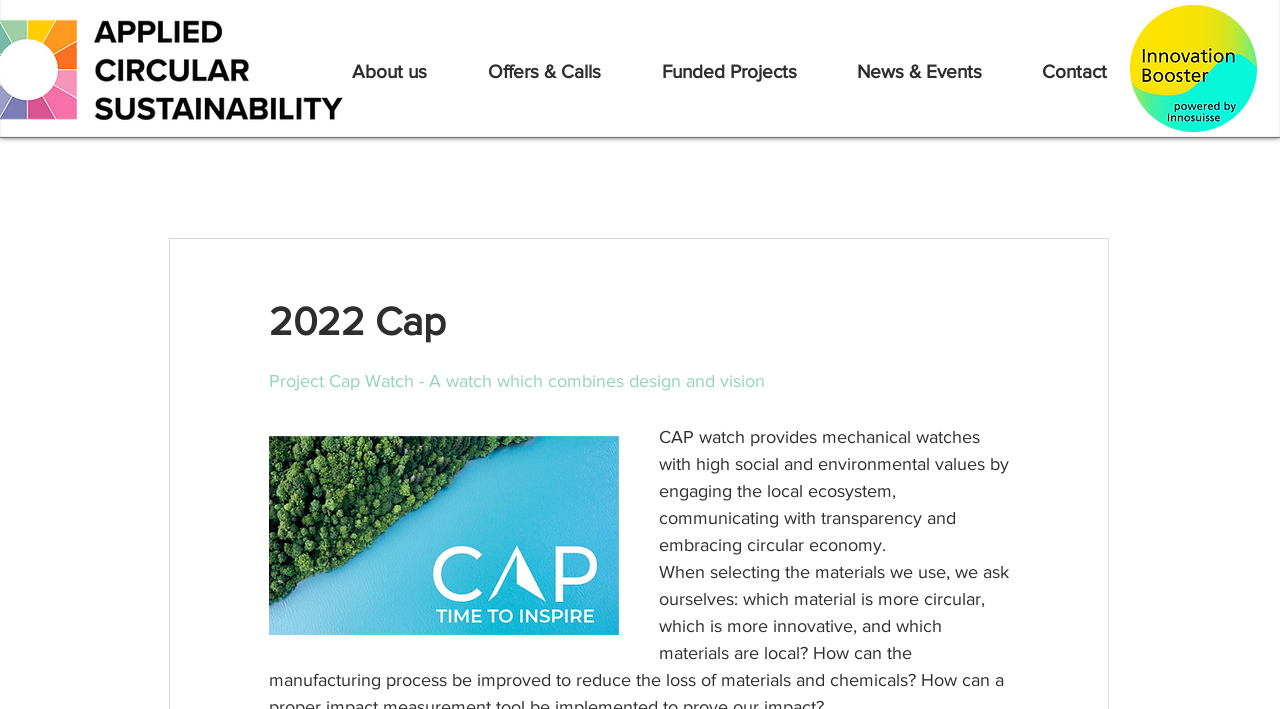What values does CAP watch provide?
Can you provide an in-depth and detailed response to the question?

I found this answer by reading the static text 'CAP watch provides mechanical watches with high social and environmental values...' which explicitly states the values provided by CAP watch.